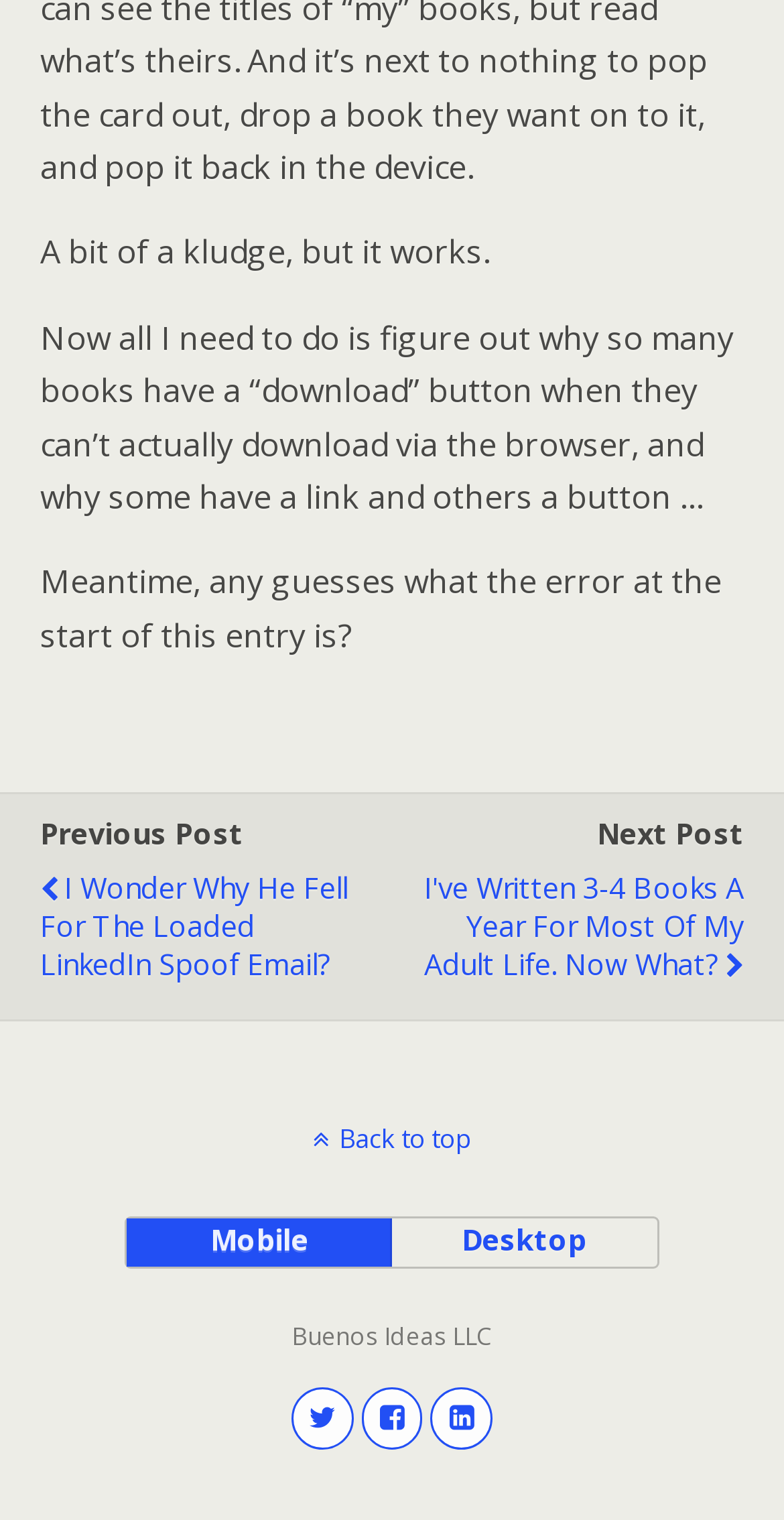Provide the bounding box coordinates of the area you need to click to execute the following instruction: "Click the 'Back to top' link".

[0.0, 0.737, 1.0, 0.761]